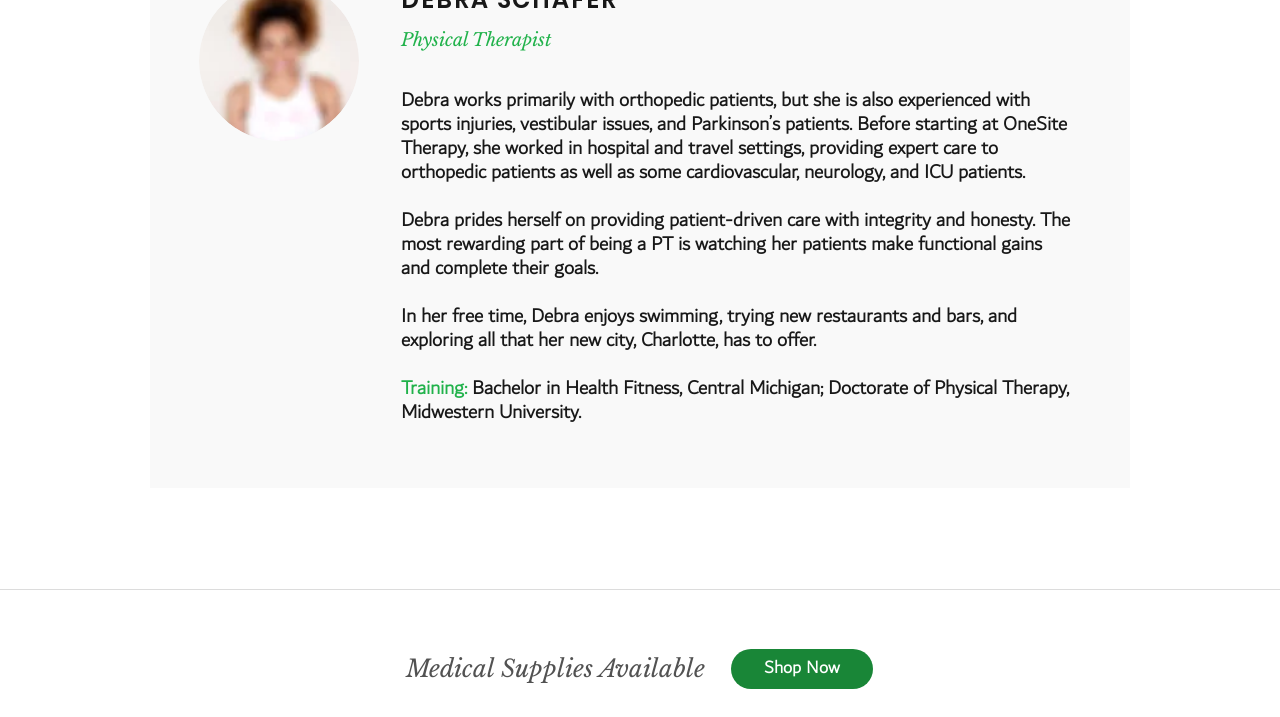Provide a single word or phrase answer to the question: 
What is Debra's approach to patient care?

Patient-driven care